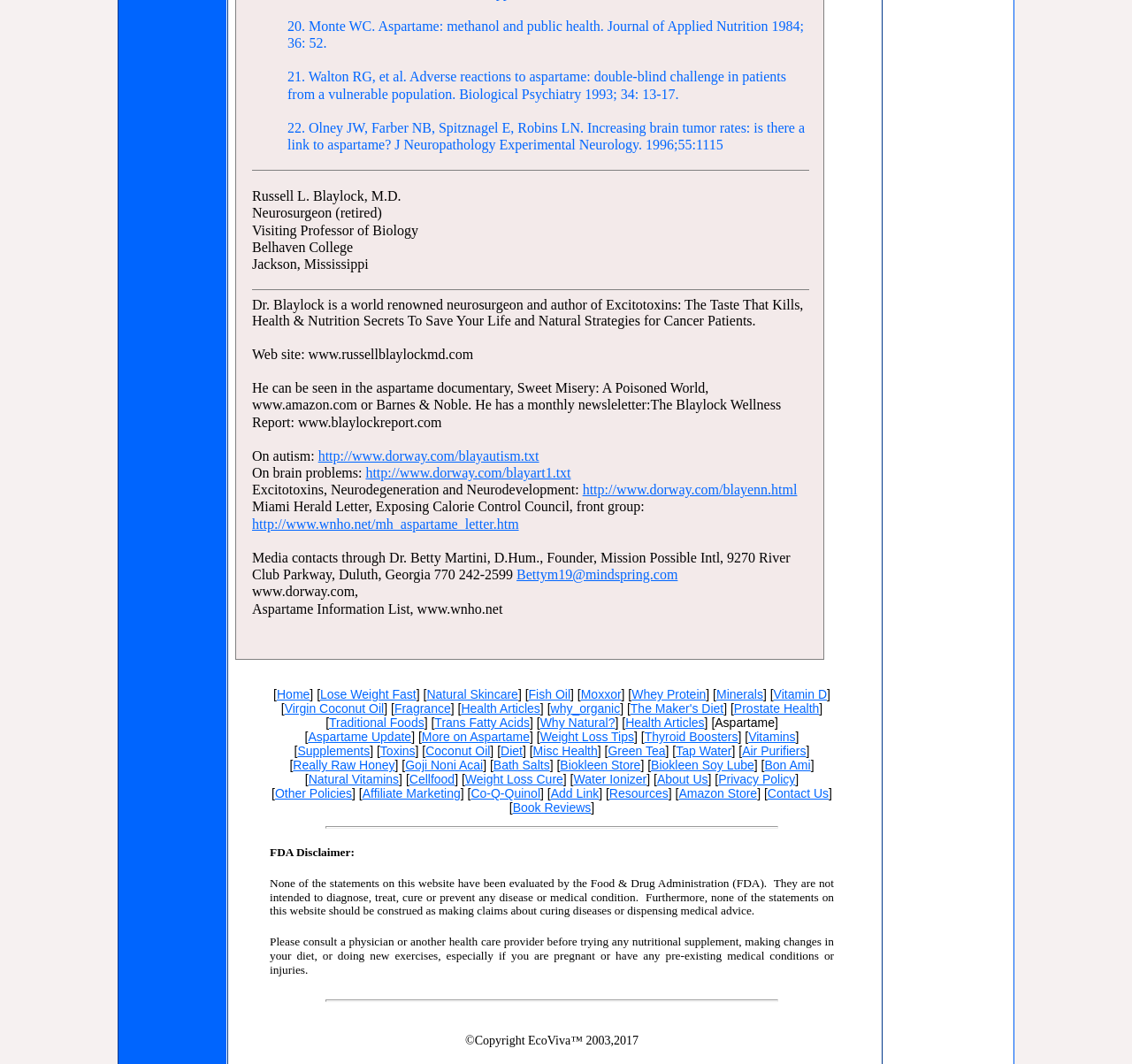Specify the bounding box coordinates of the area to click in order to follow the given instruction: "Learn more about aspartame."

[0.272, 0.686, 0.363, 0.699]